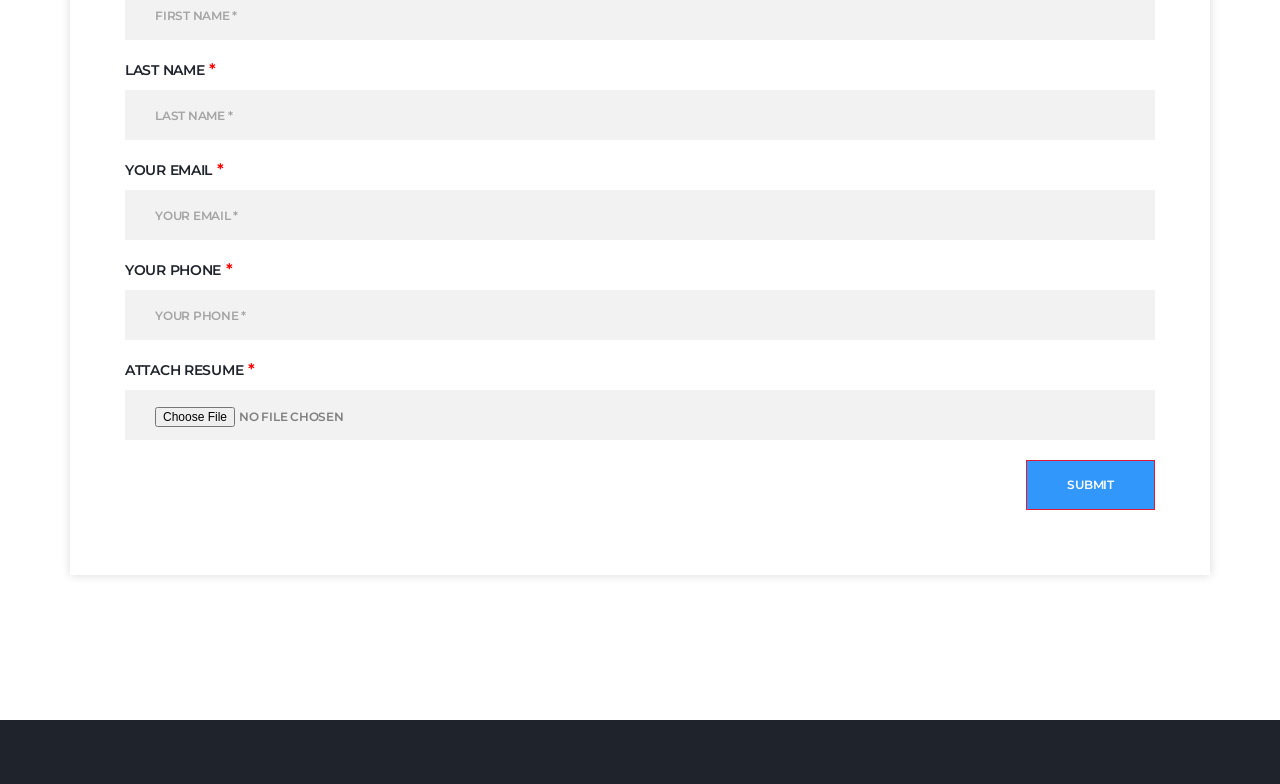Identify the bounding box of the HTML element described here: "Submit". Provide the coordinates as four float numbers between 0 and 1: [left, top, right, bottom].

[0.802, 0.587, 0.902, 0.65]